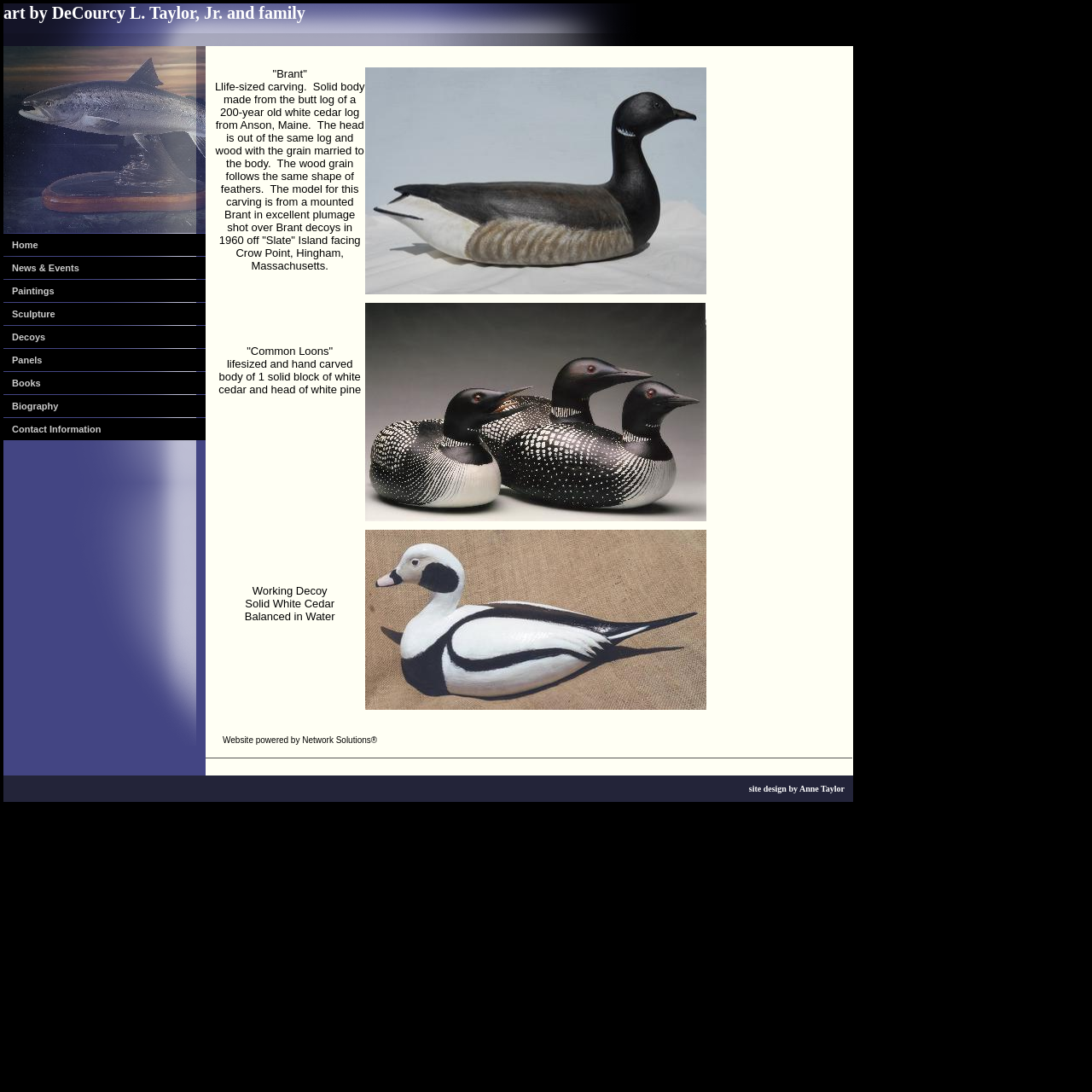Specify the bounding box coordinates of the area that needs to be clicked to achieve the following instruction: "view Paintings".

[0.003, 0.256, 0.188, 0.277]